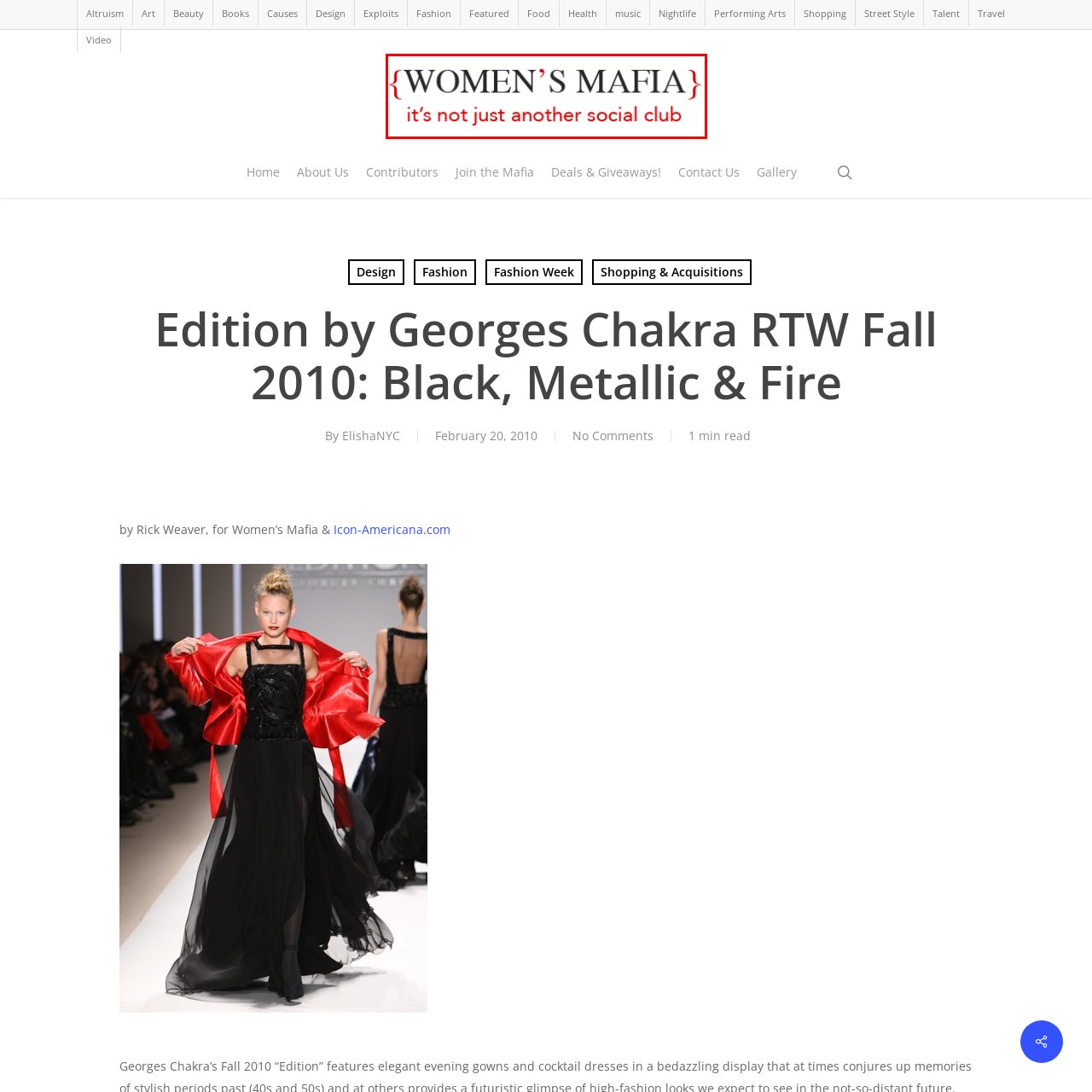What is the color of the tagline?
Analyze the visual elements found in the red bounding box and provide a detailed answer to the question, using the information depicted in the image.

The tagline 'it's not just another social club' is written in a contrasting red color, which draws attention to the unique mission of the organization.